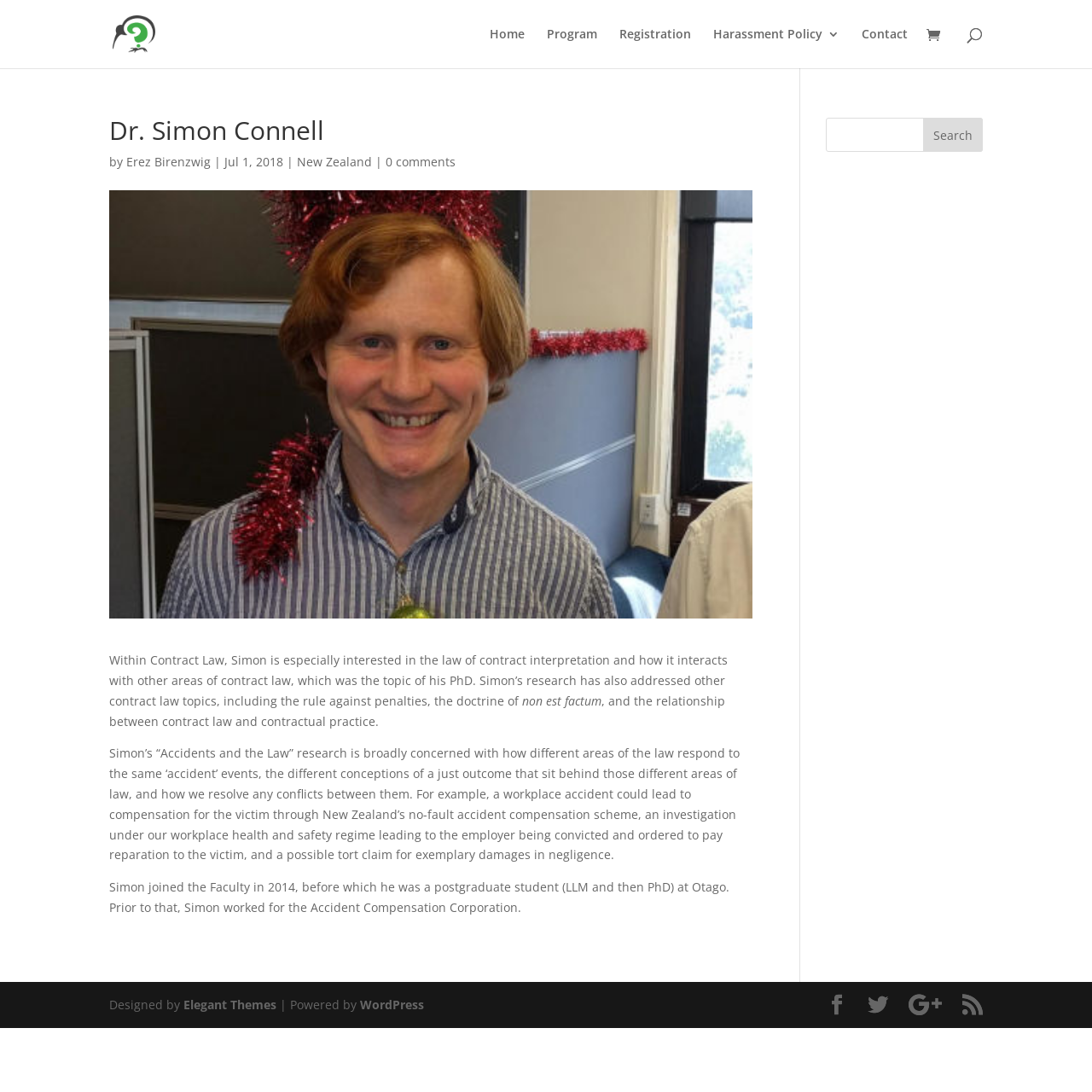What is the topic of Dr. Simon Connell's 'Accidents and the Law' research?
Refer to the image and provide a thorough answer to the question.

Dr. Simon Connell's 'Accidents and the Law' research is broadly concerned with how different areas of the law respond to the same 'accident' events, the different conceptions of a just outcome that sit behind those different areas of law, and how we resolve any conflicts between them.